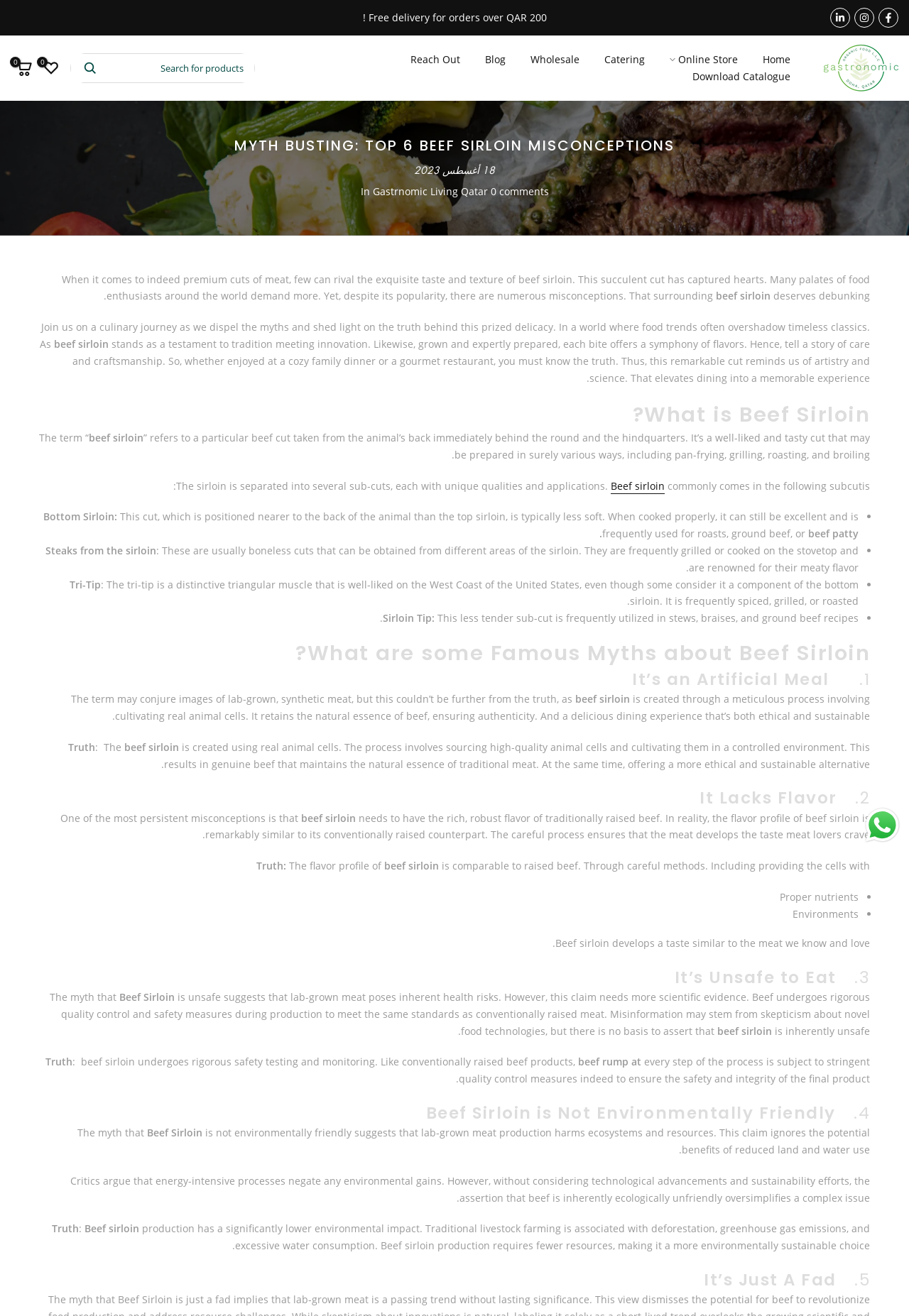Could you highlight the region that needs to be clicked to execute the instruction: "Follow on Facebook"?

[0.966, 0.006, 0.988, 0.021]